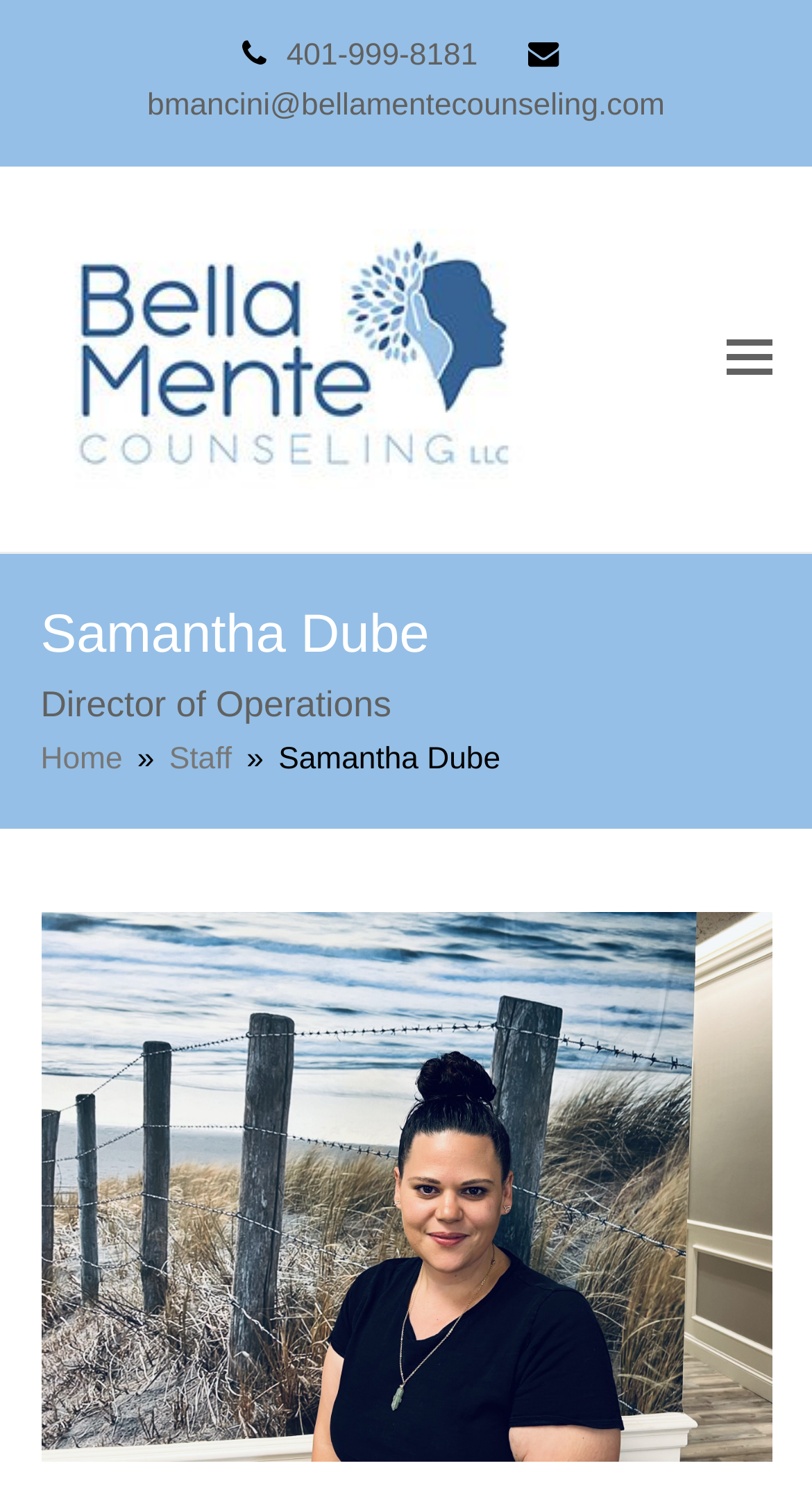Please provide a one-word or short phrase answer to the question:
What is the email address on the webpage?

bmancini@bellamentecounseling.com